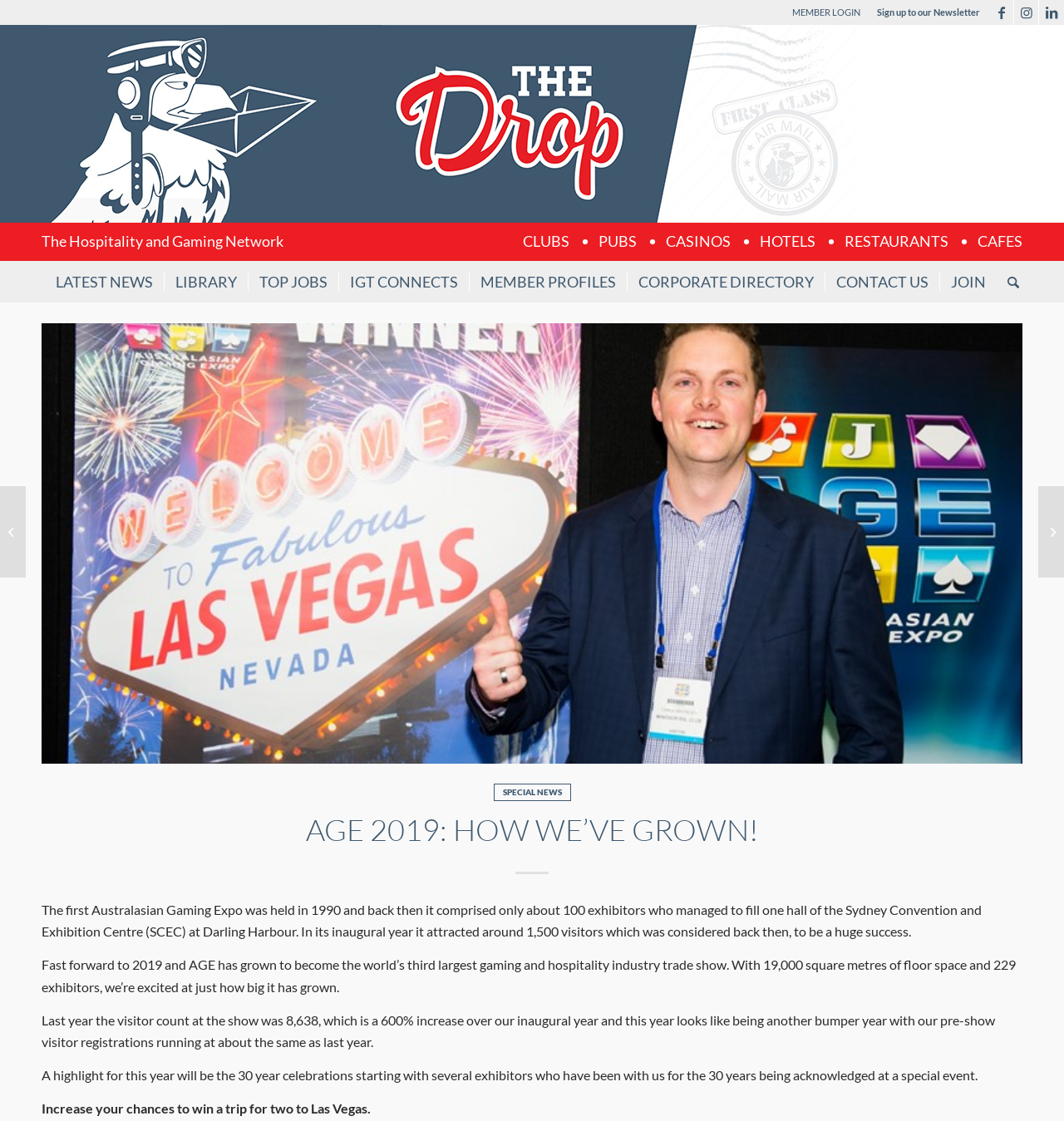Determine the bounding box coordinates of the clickable region to follow the instruction: "Search for something".

[0.937, 0.233, 0.958, 0.27]